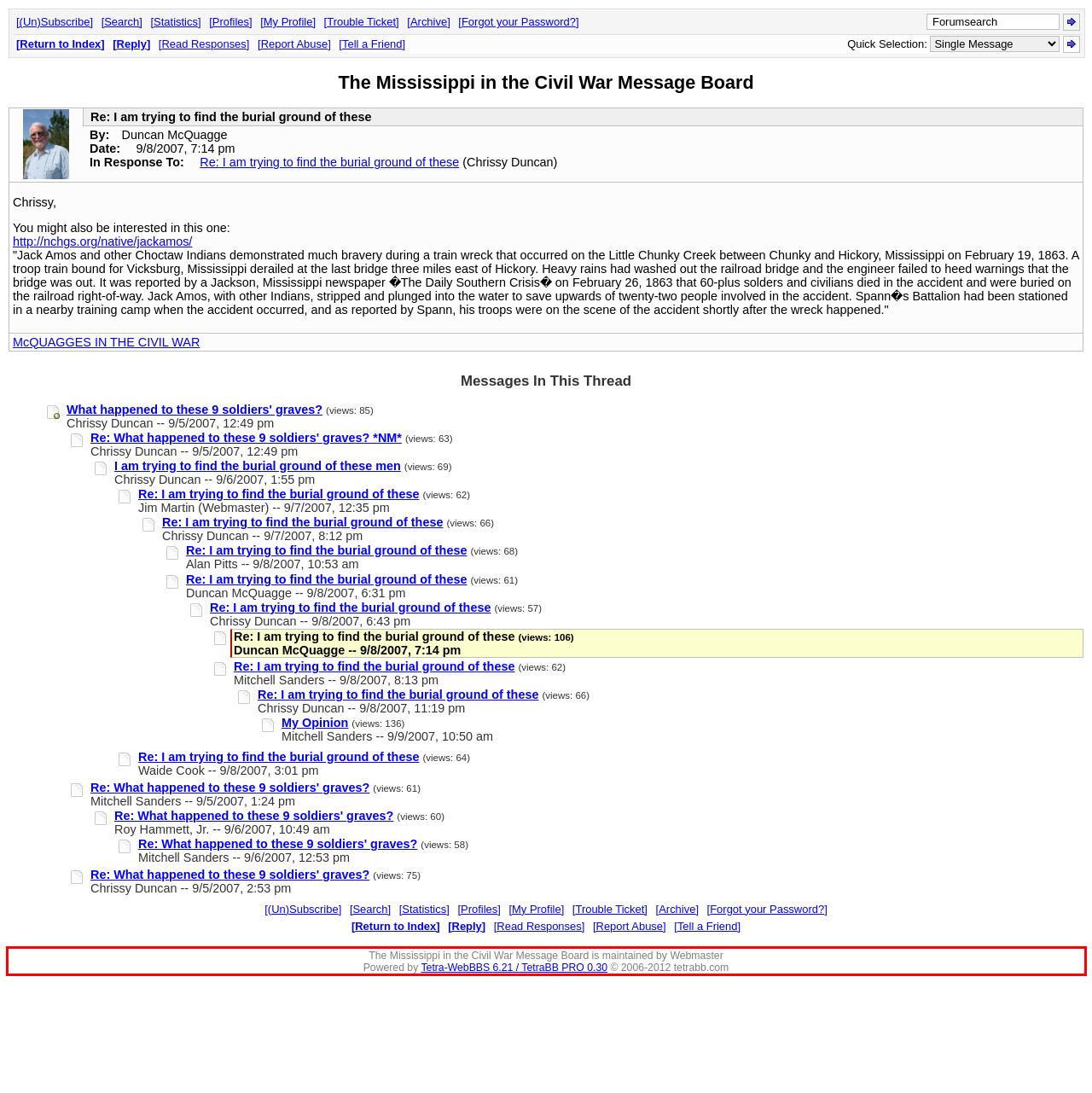Your task is to recognize and extract the text content from the UI element enclosed in the red bounding box on the webpage screenshot.

The Mississippi in the Civil War Message Board is maintained by Webmaster Powered by Tetra-WebBBS 6.21 / TetraBB PRO 0.30 © 2006-2012 tetrabb.com